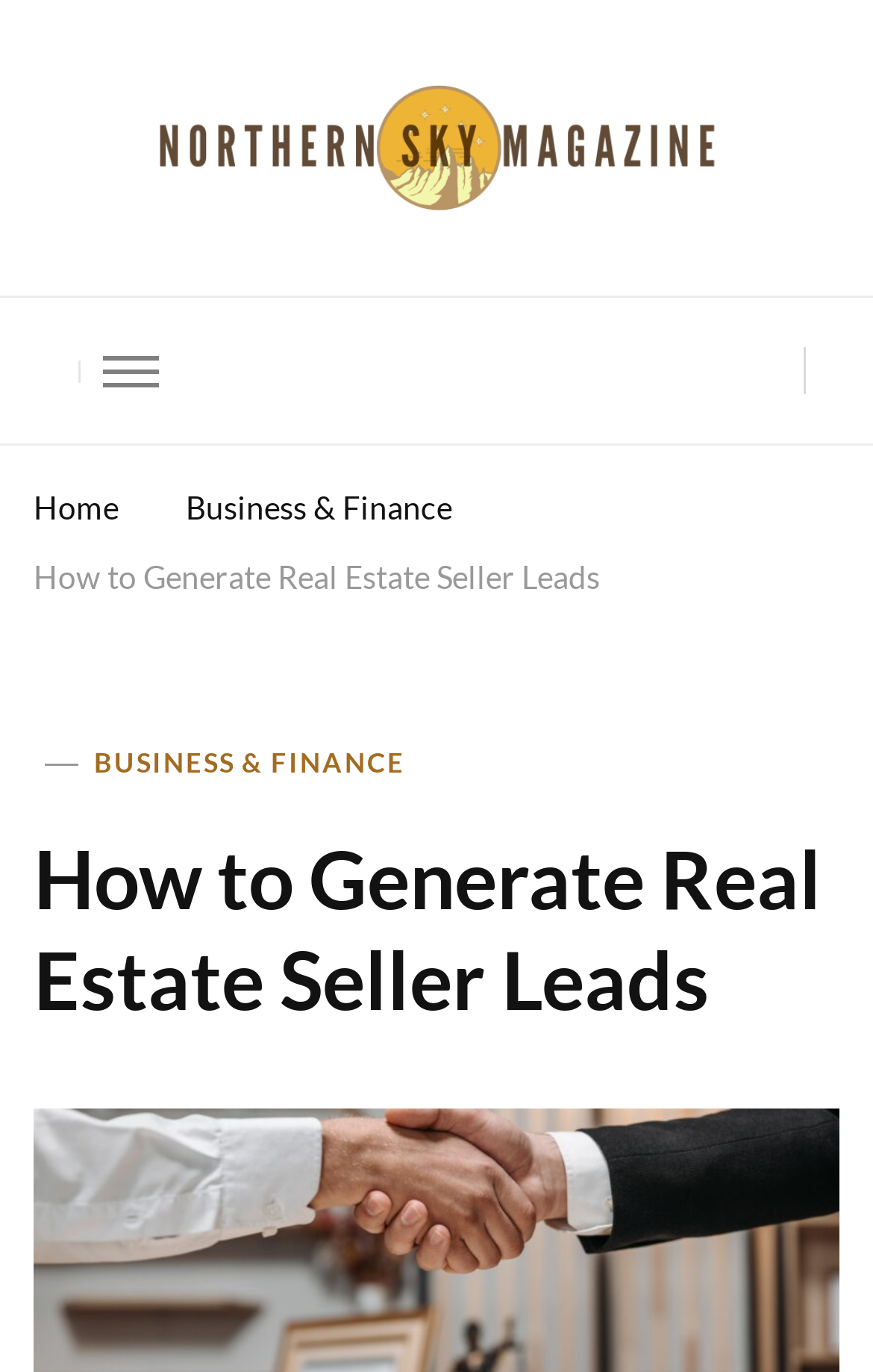Using the information in the image, could you please answer the following question in detail:
Is the menu expanded?

I found a button with no text, which is likely the menu button, and its 'expanded' property is set to 'False', indicating that the menu is not expanded.